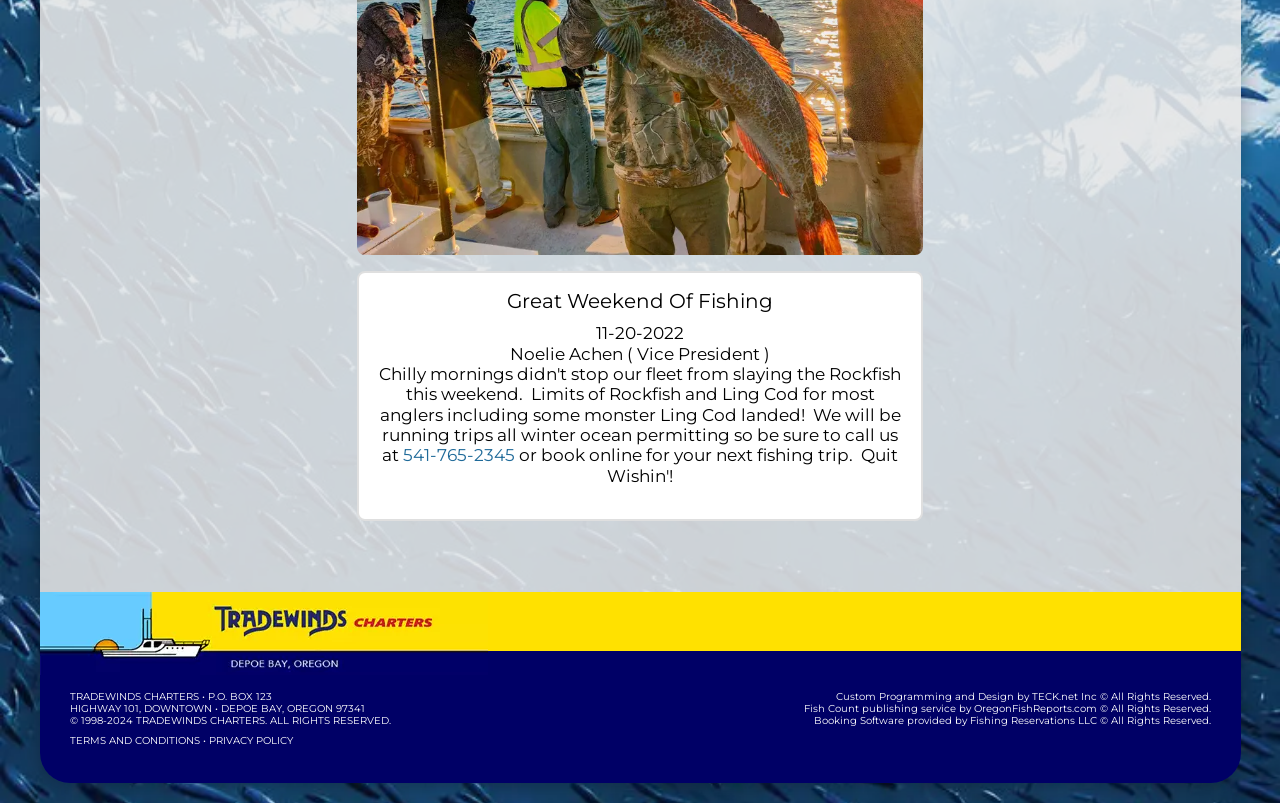Bounding box coordinates are specified in the format (top-left x, top-left y, bottom-right x, bottom-right y). All values are floating point numbers bounded between 0 and 1. Please provide the bounding box coordinate of the region this sentence describes: Fishing Reservations LLC

[0.776, 0.865, 0.865, 0.879]